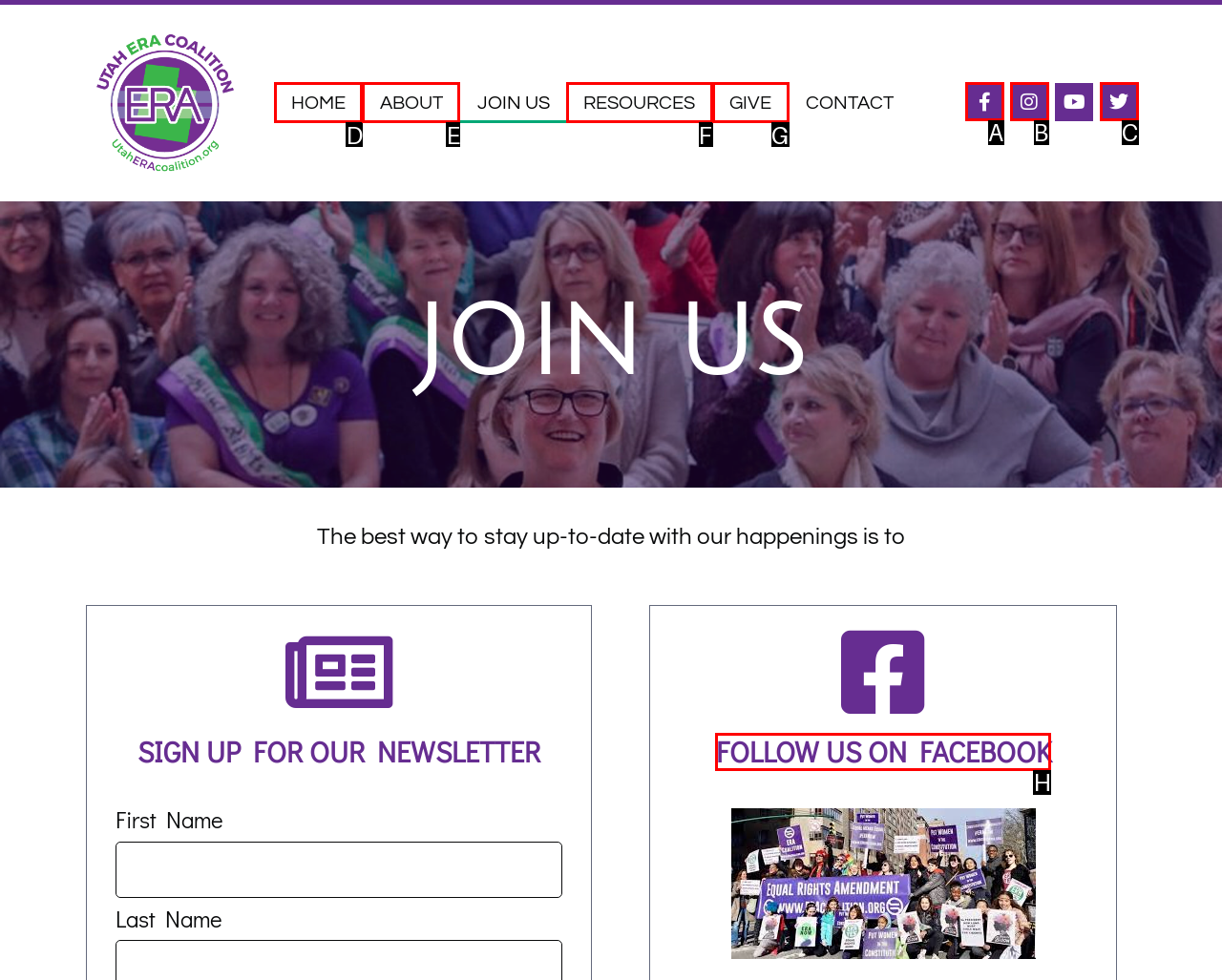Select the correct option based on the description: Follow us on Facebook
Answer directly with the option’s letter.

H